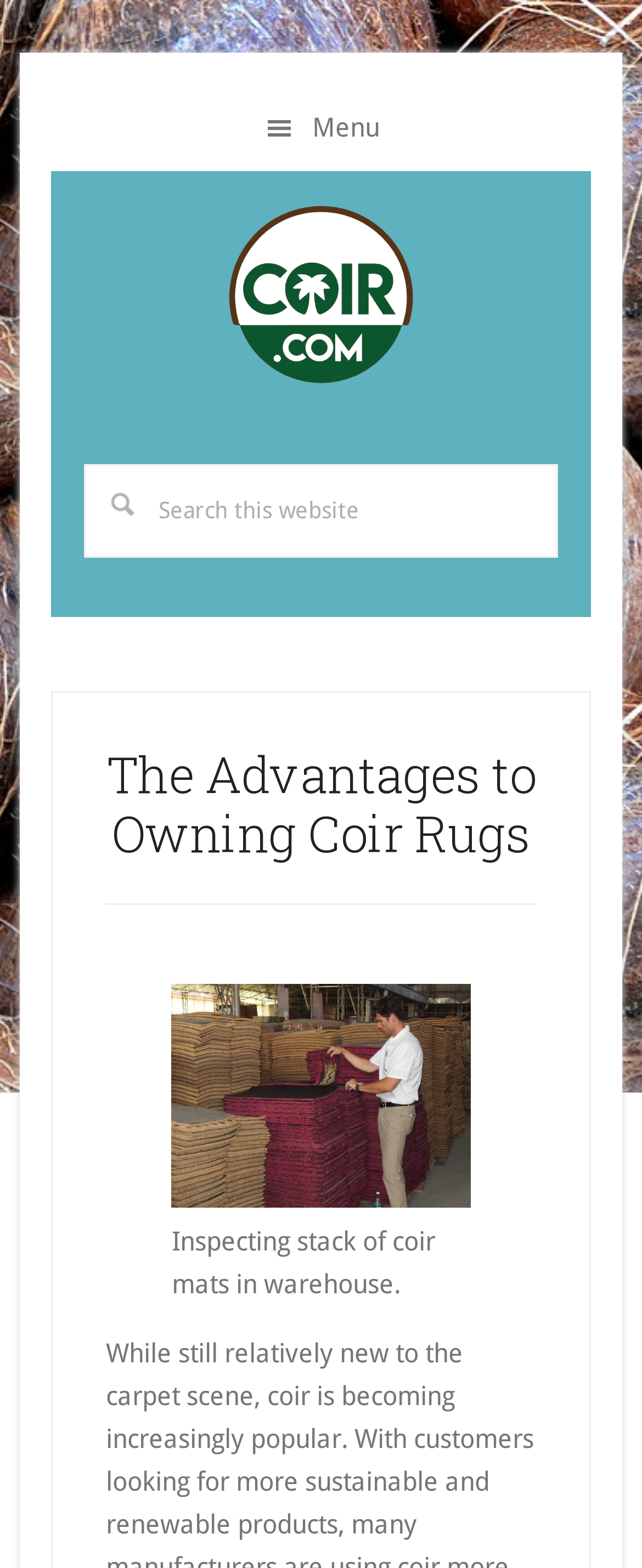Based on the visual content of the image, answer the question thoroughly: What is the name of the website?

The website's name is displayed at the top of the webpage, as a link 'Coir.com', indicating that it is the official website of Coir.com.